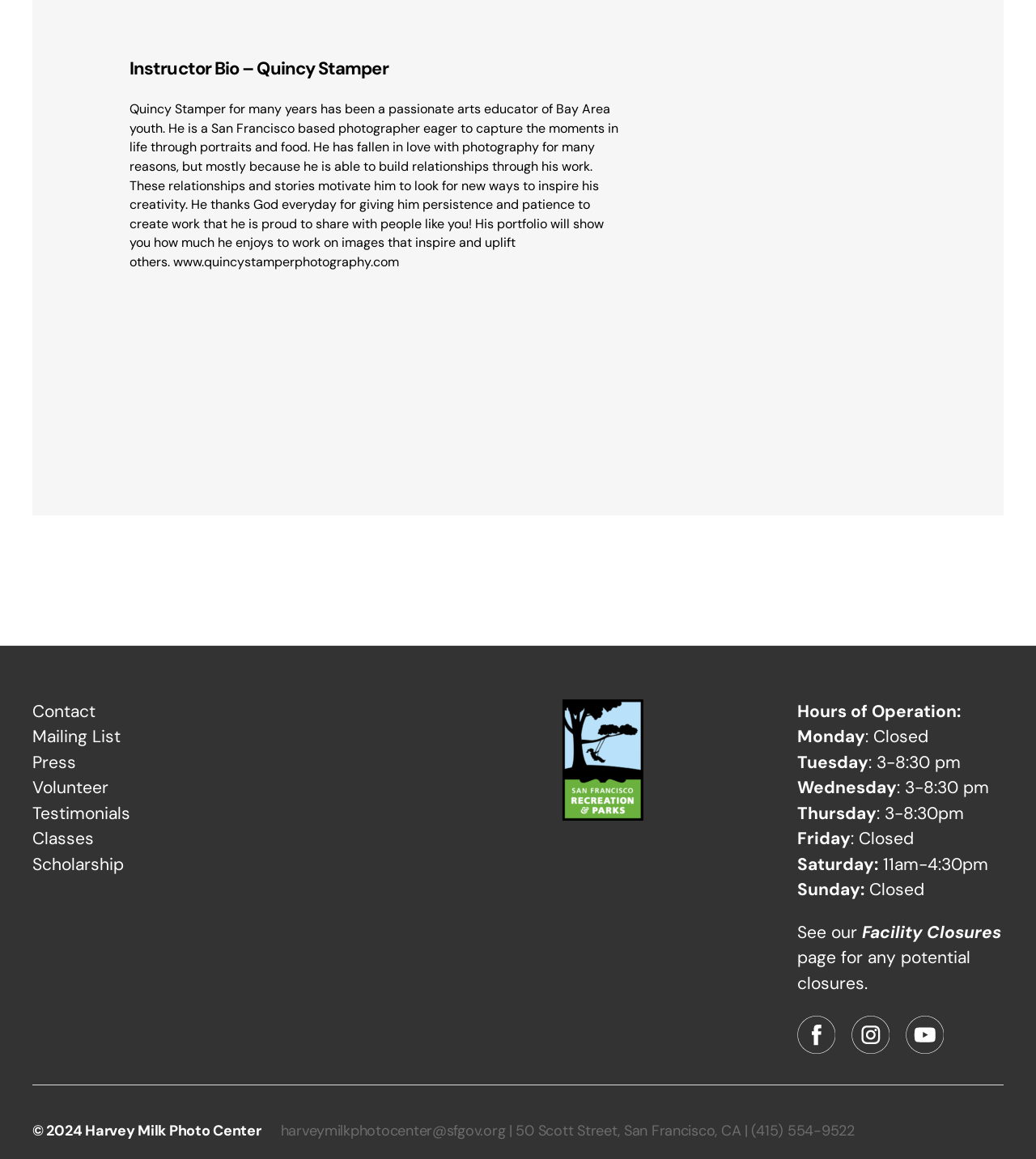What are the hours of operation on Tuesday?
Please use the image to deliver a detailed and complete answer.

The hours of operation on Tuesday are mentioned in the StaticText element with the text ': 3-8:30 pm' which is located below the 'Tuesday' text.